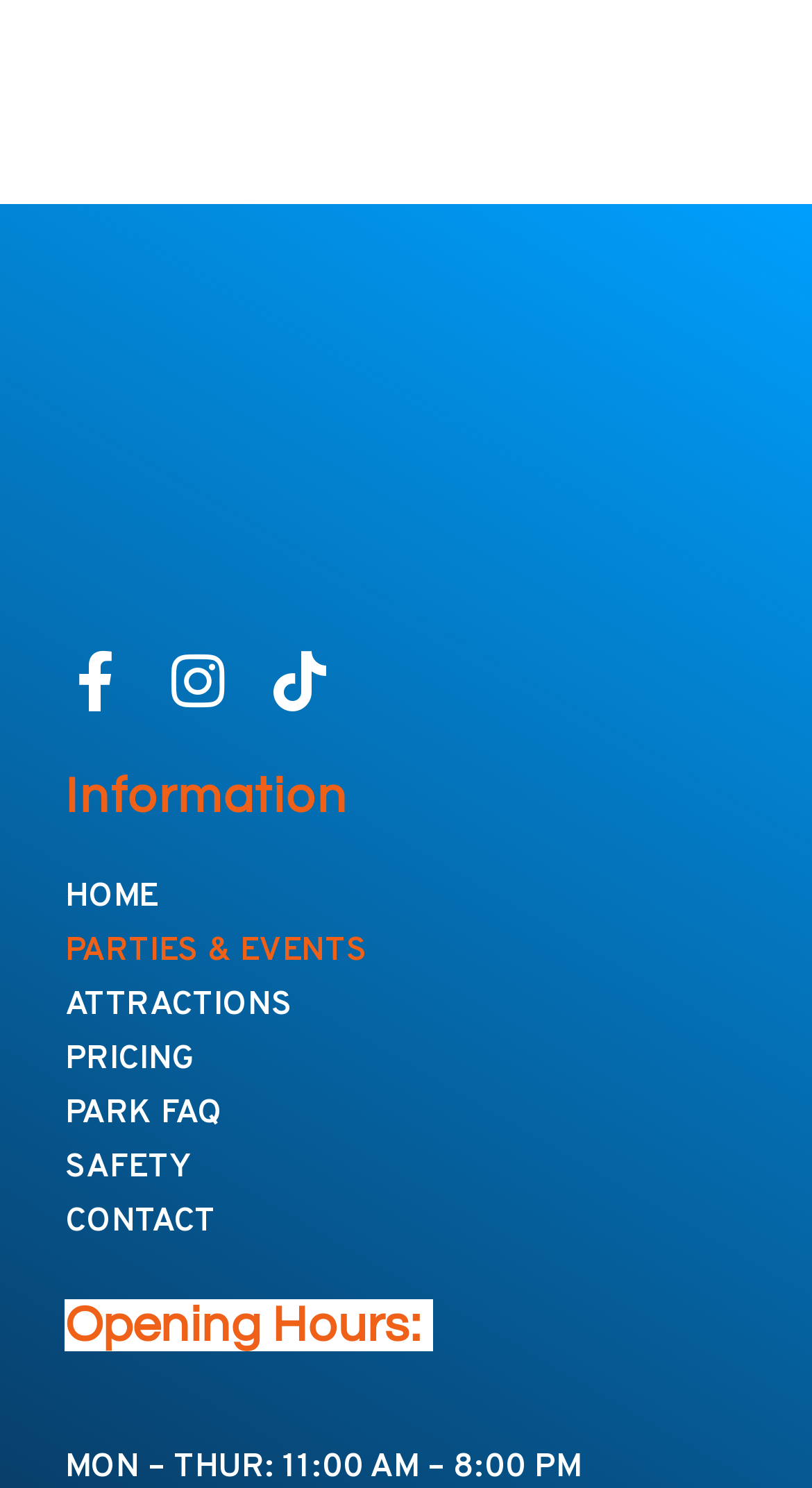Please identify the bounding box coordinates of the area I need to click to accomplish the following instruction: "check opening hours".

[0.08, 0.872, 0.92, 0.912]